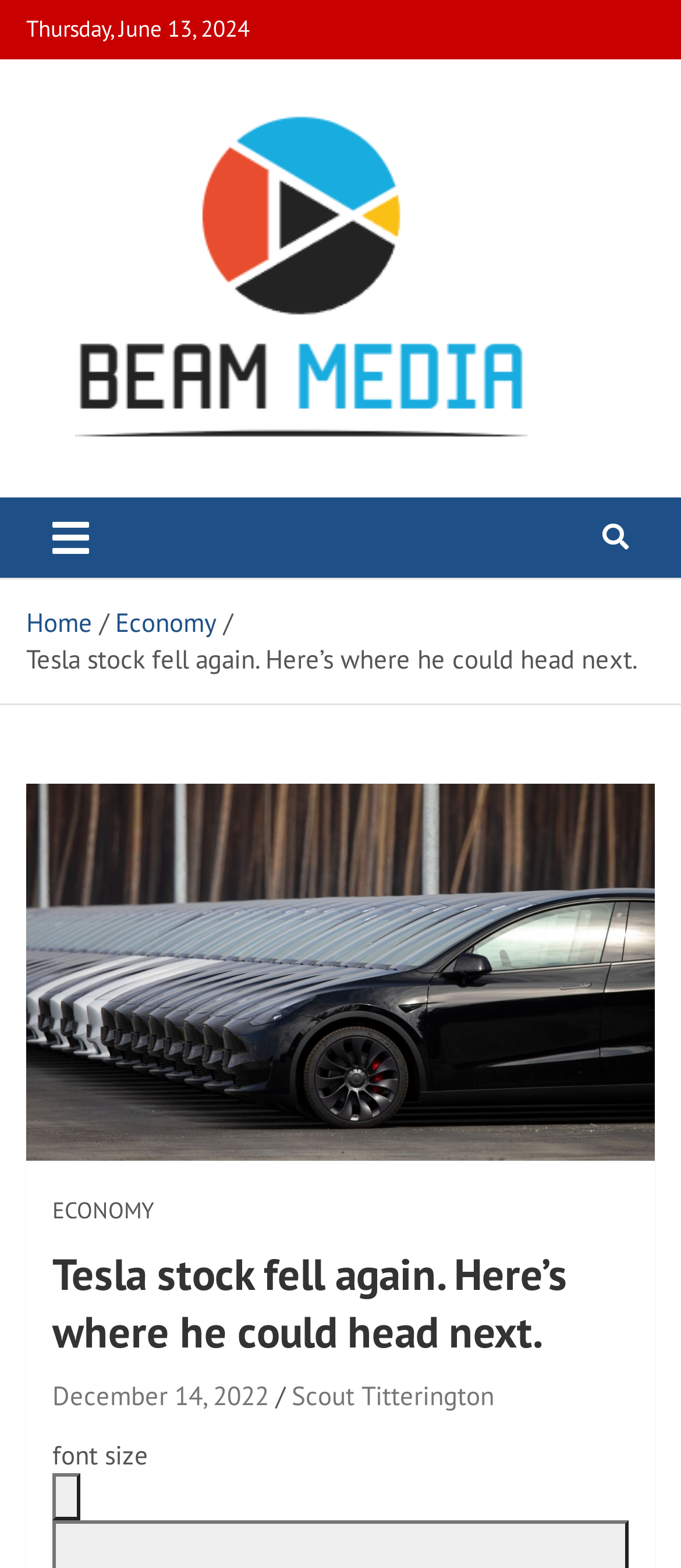Identify the bounding box for the described UI element. Provide the coordinates in (top-left x, top-left y, bottom-right x, bottom-right y) format with values ranging from 0 to 1: Economy

[0.077, 0.763, 0.226, 0.783]